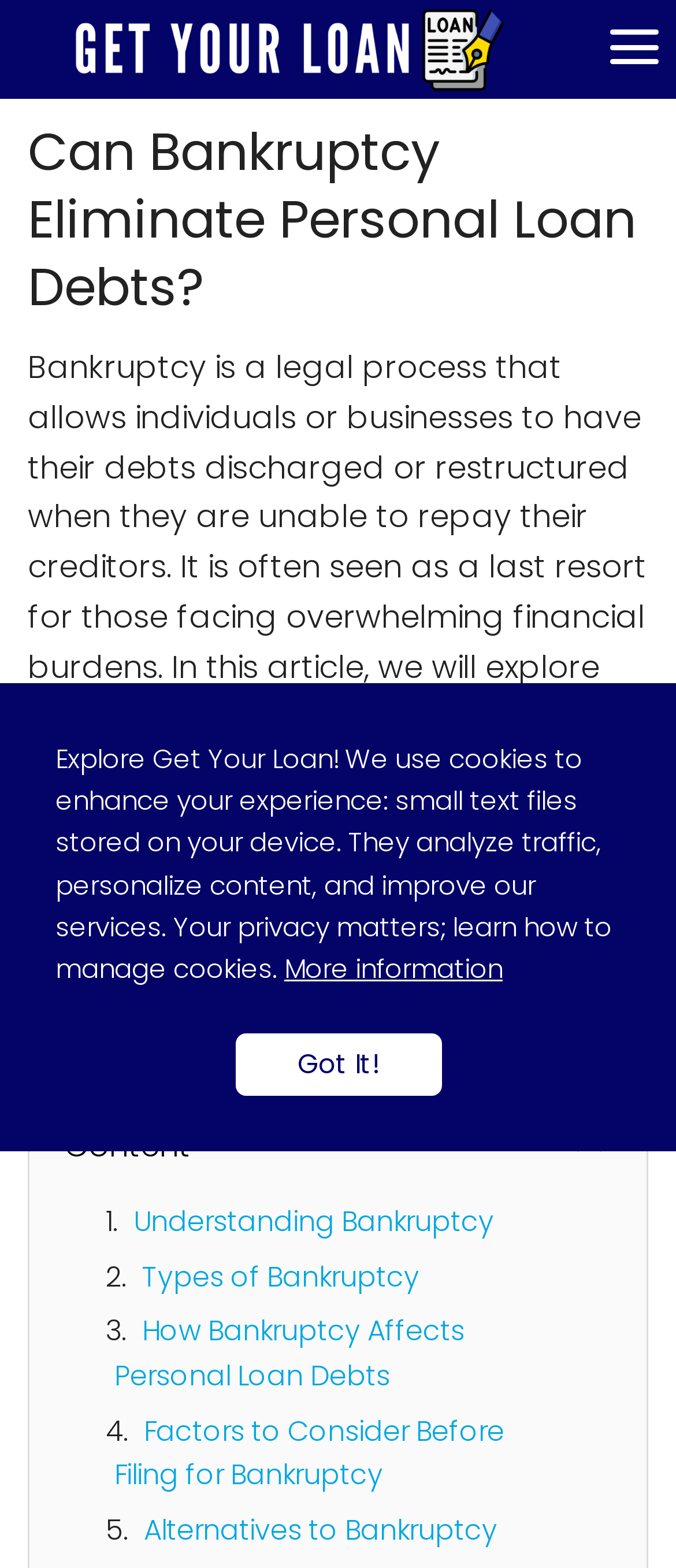Identify the bounding box coordinates necessary to click and complete the given instruction: "Share on Facebook".

None